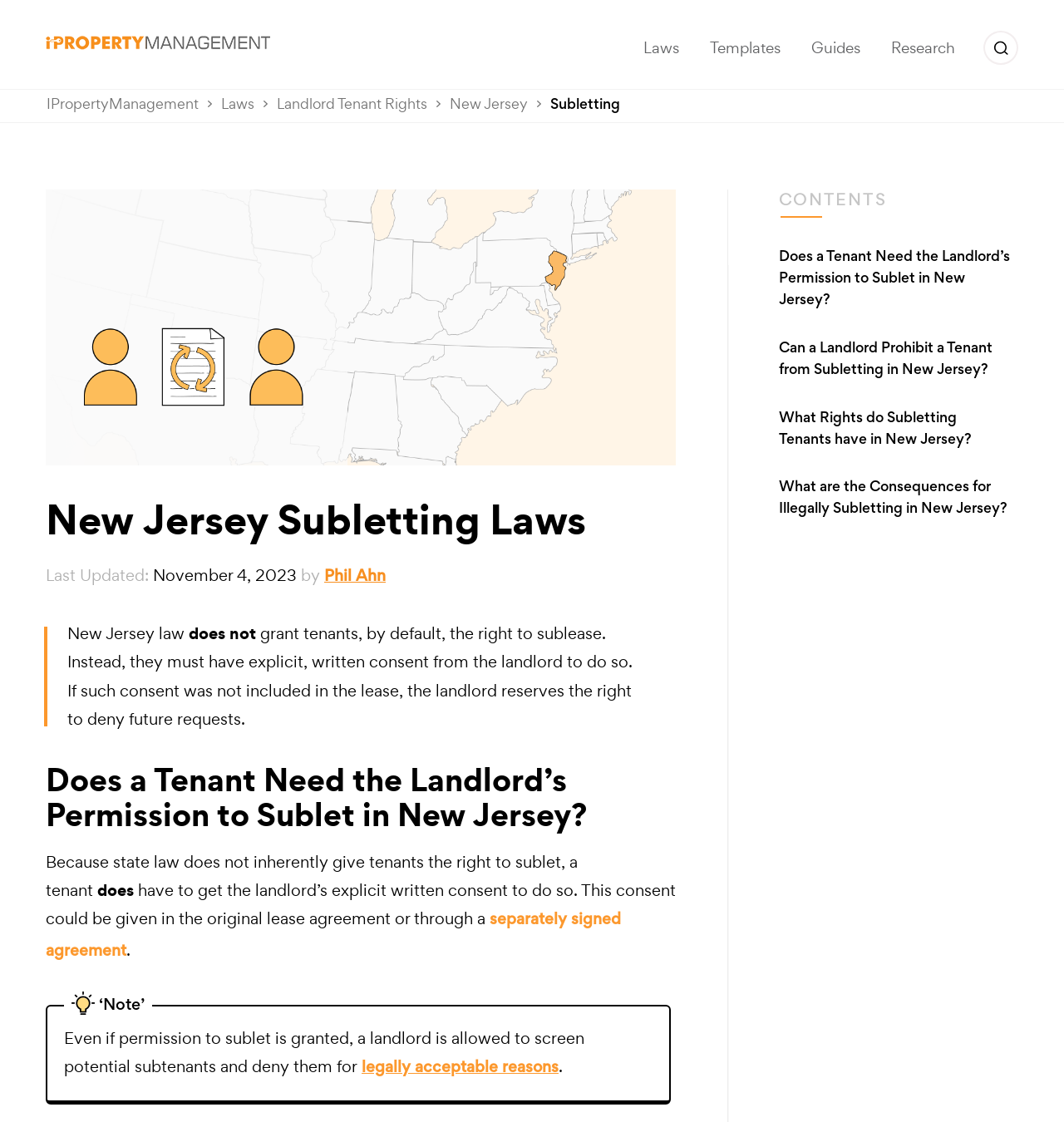Locate and provide the bounding box coordinates for the HTML element that matches this description: "name="q" placeholder="Search"".

[0.092, 0.004, 0.945, 0.038]